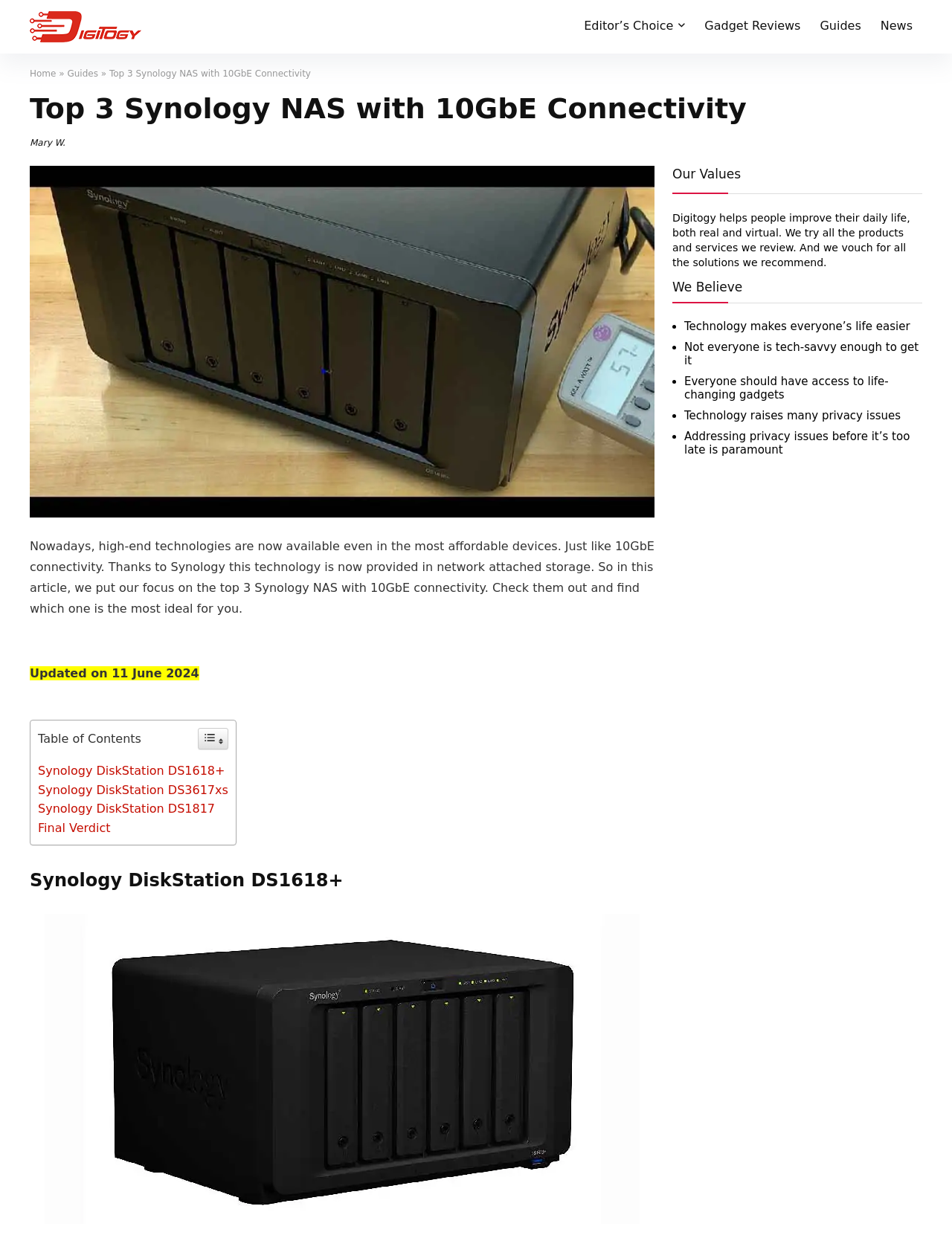What is the focus of this article?
We need a detailed and exhaustive answer to the question. Please elaborate.

The article's heading and introduction indicate that the focus is on the top 3 Synology NAS devices with 10GbE connectivity, which is a high-end technology now available in affordable devices.